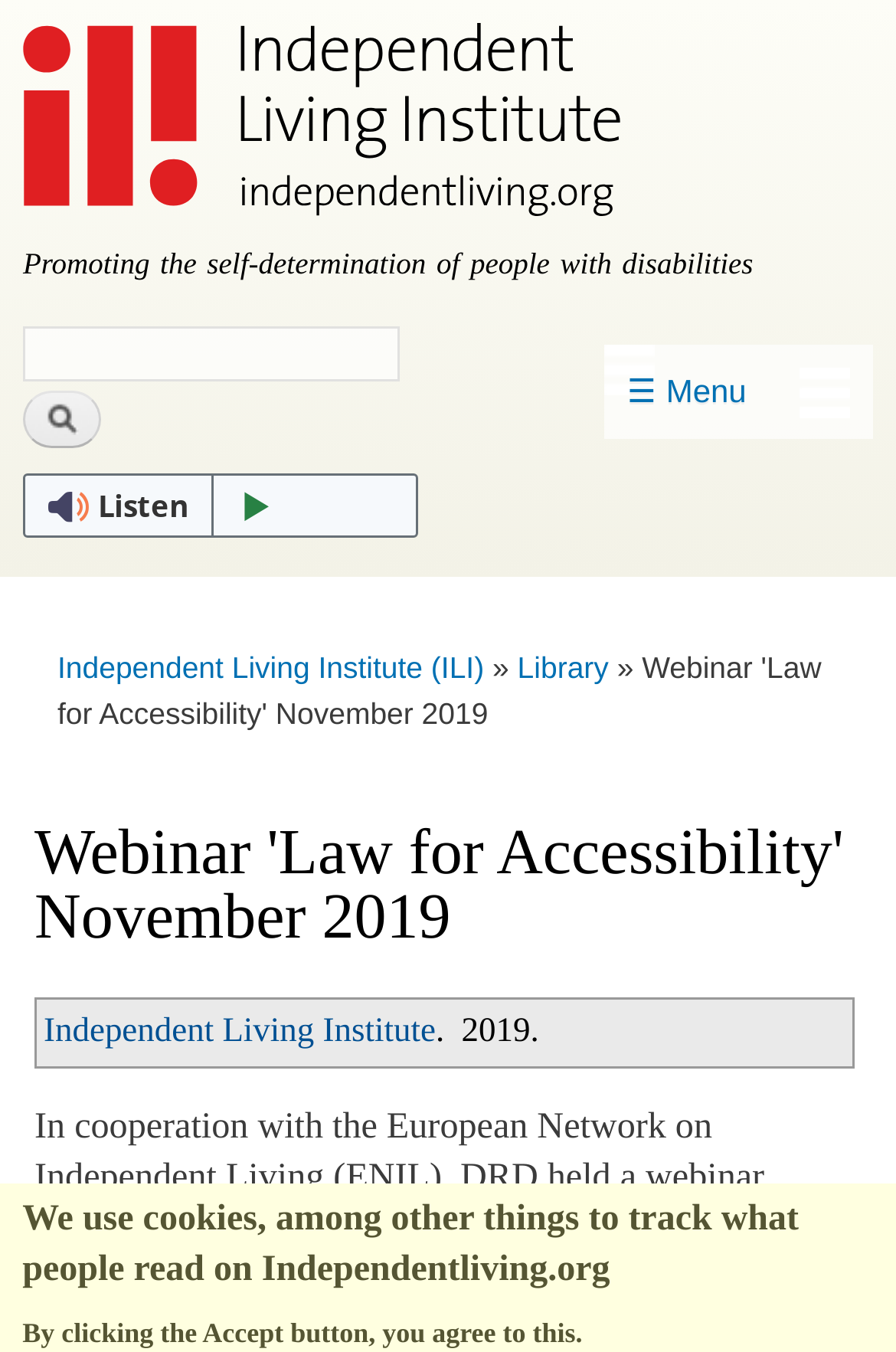Determine the bounding box for the UI element that matches this description: "parent_node: Independent Living Institute title="Home"".

[0.0, 0.0, 0.705, 0.178]